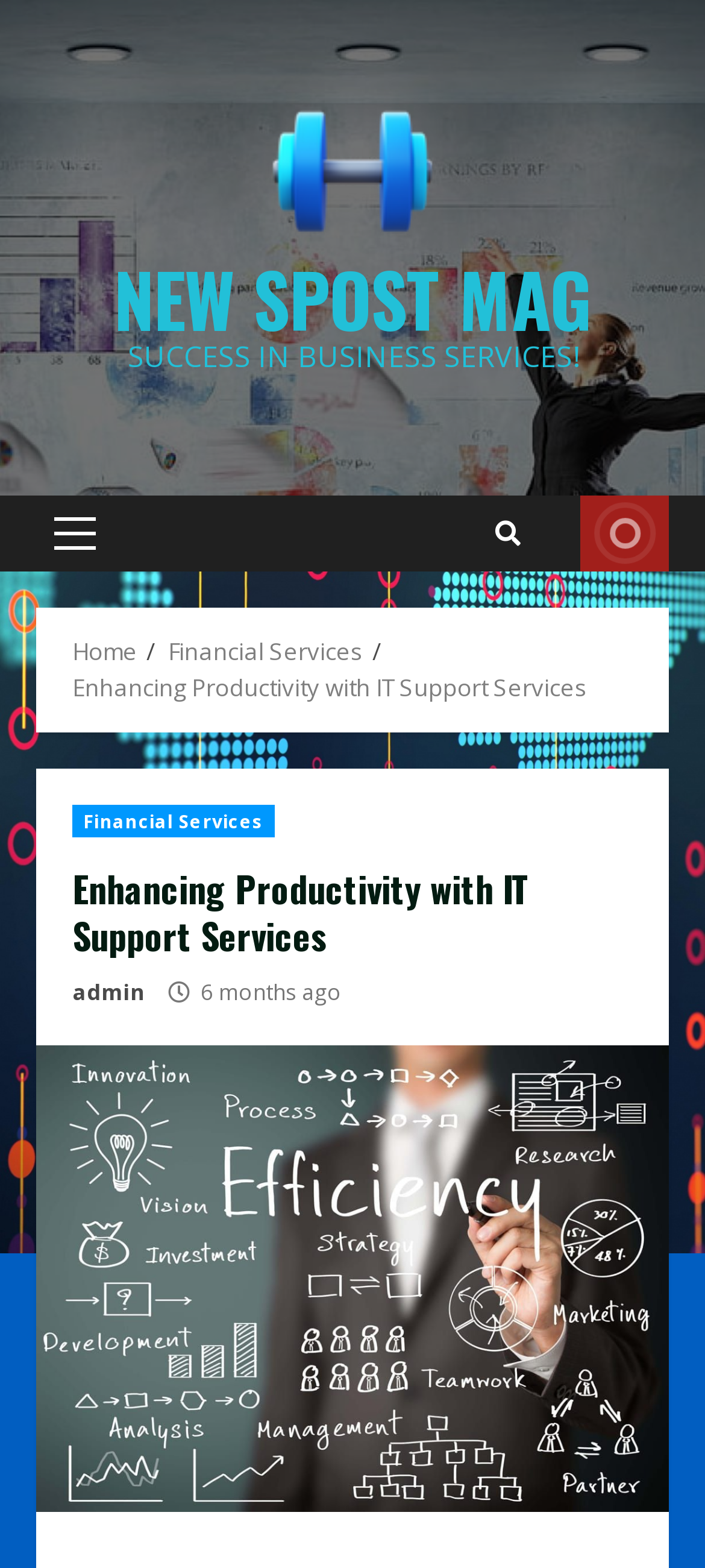Answer in one word or a short phrase: 
What is the purpose of the icon with bounding box coordinates [0.703, 0.318, 0.738, 0.362]?

Search